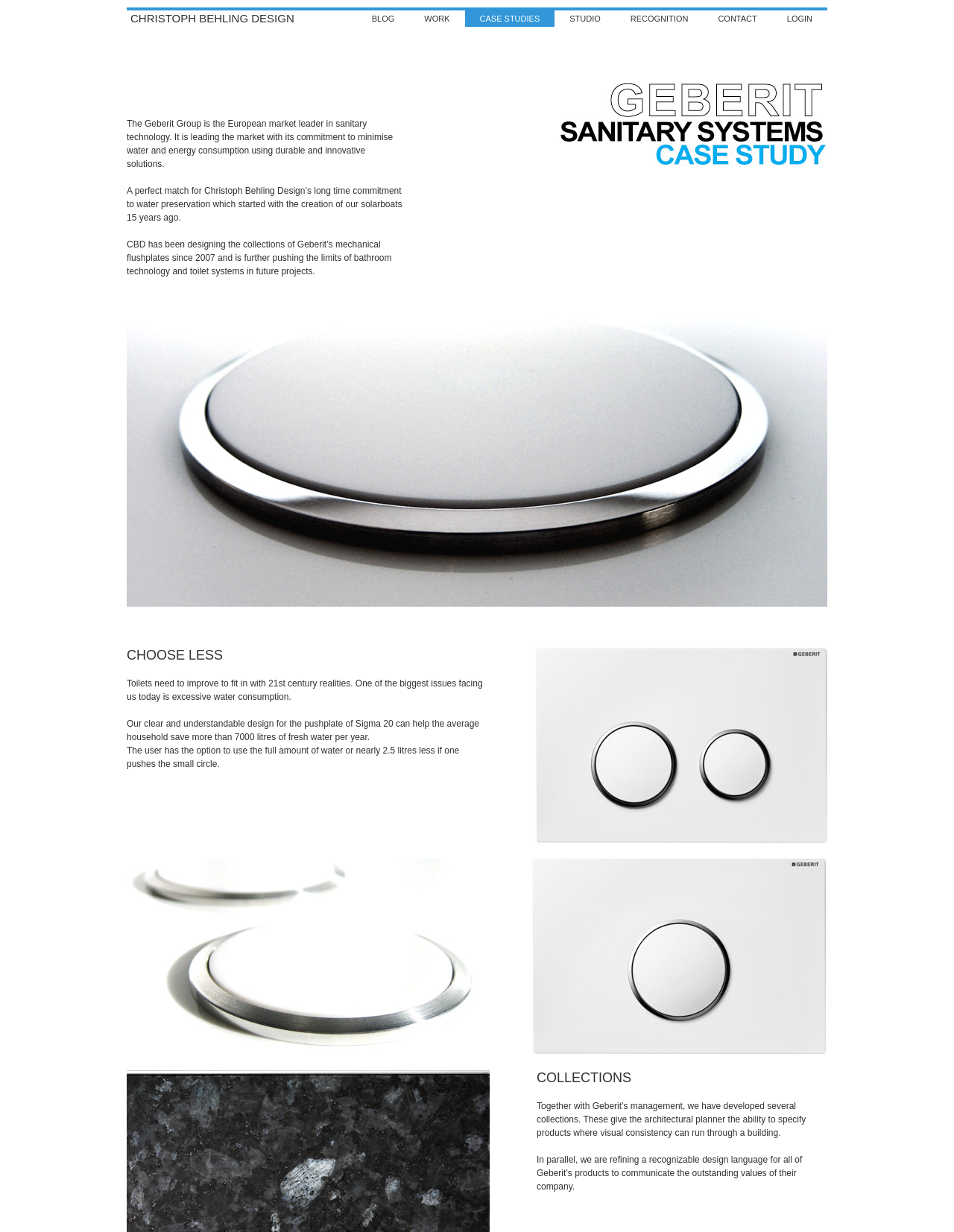Answer this question in one word or a short phrase: What is the focus of Christoph Behling Design's long-time commitment?

Water preservation